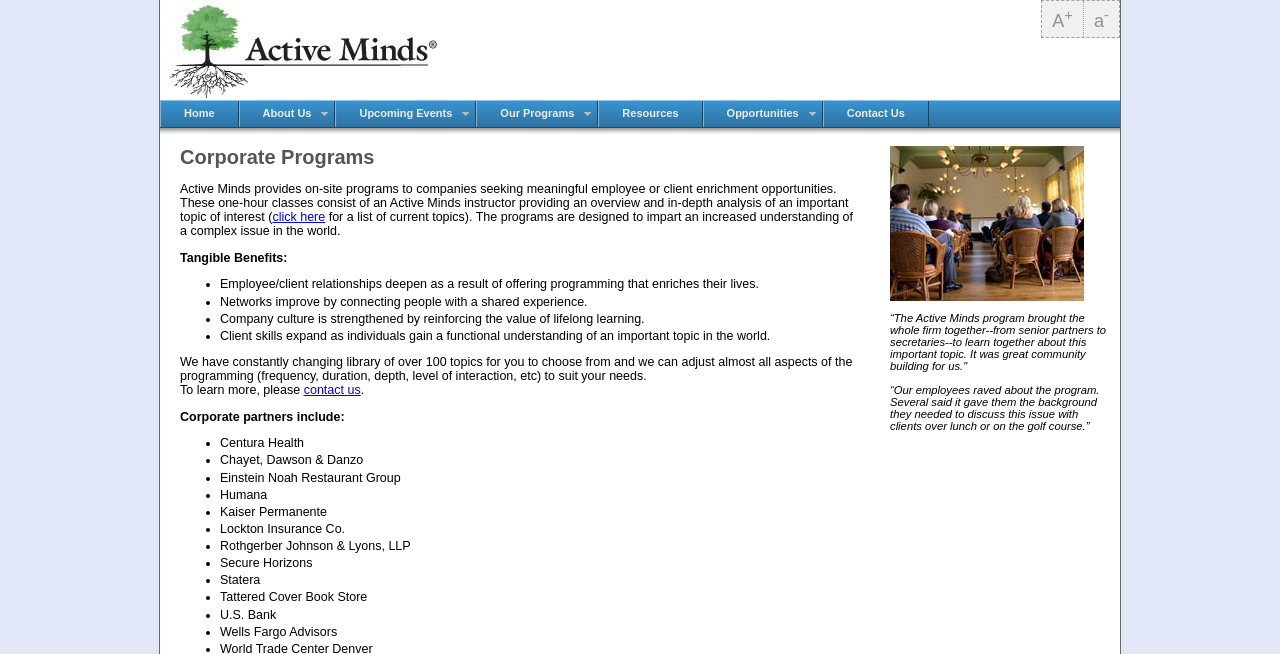Give a one-word or short-phrase answer to the following question: 
What is one of the tangible benefits of offering Active Minds programs?

Deeper employee/client relationships